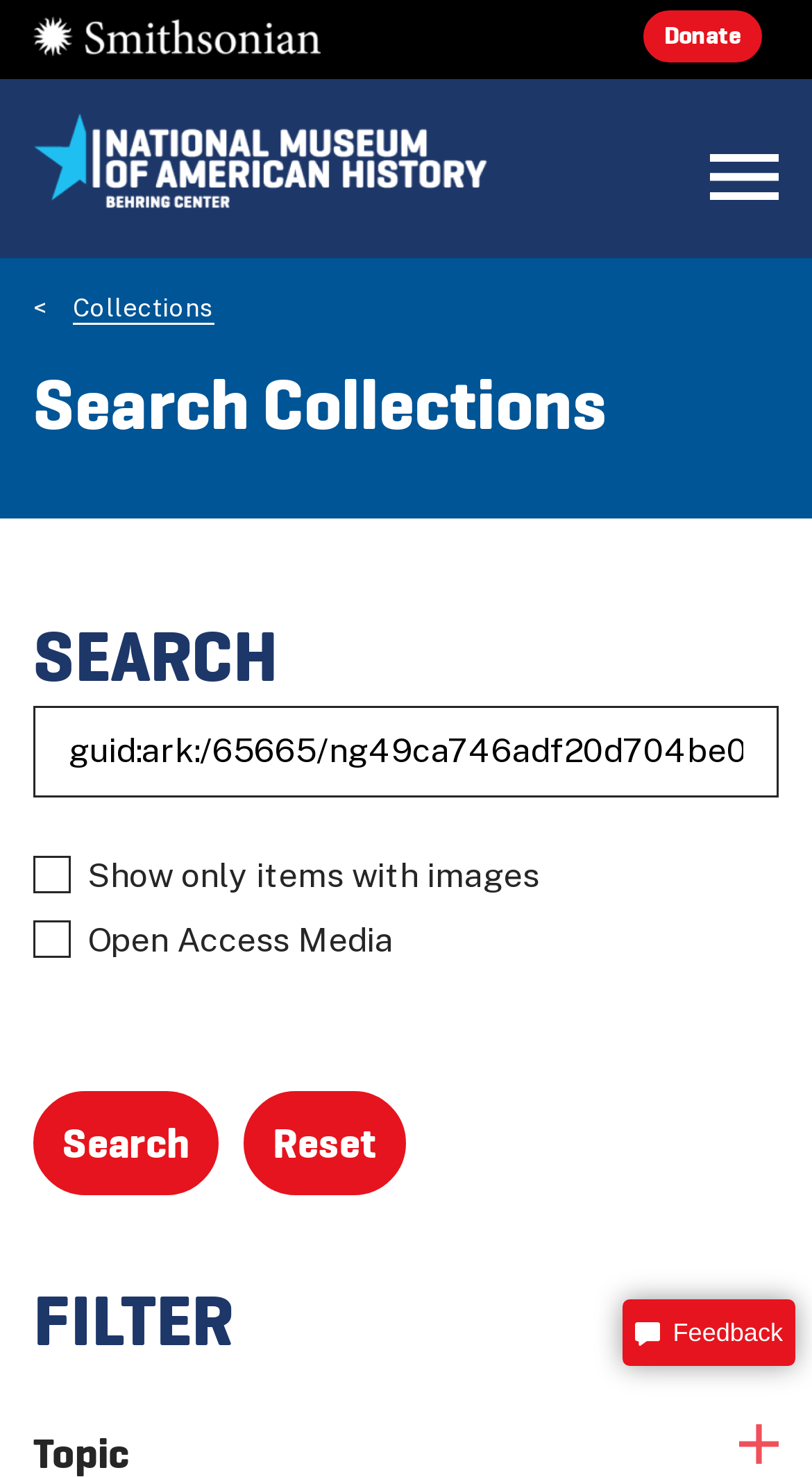Please provide a comprehensive answer to the question based on the screenshot: How many buttons are in the top menu?

There are three buttons in the top menu: 'Smithsonian', 'Donate', and 'Menu', which can be used to access different sections of the website or perform specific actions.